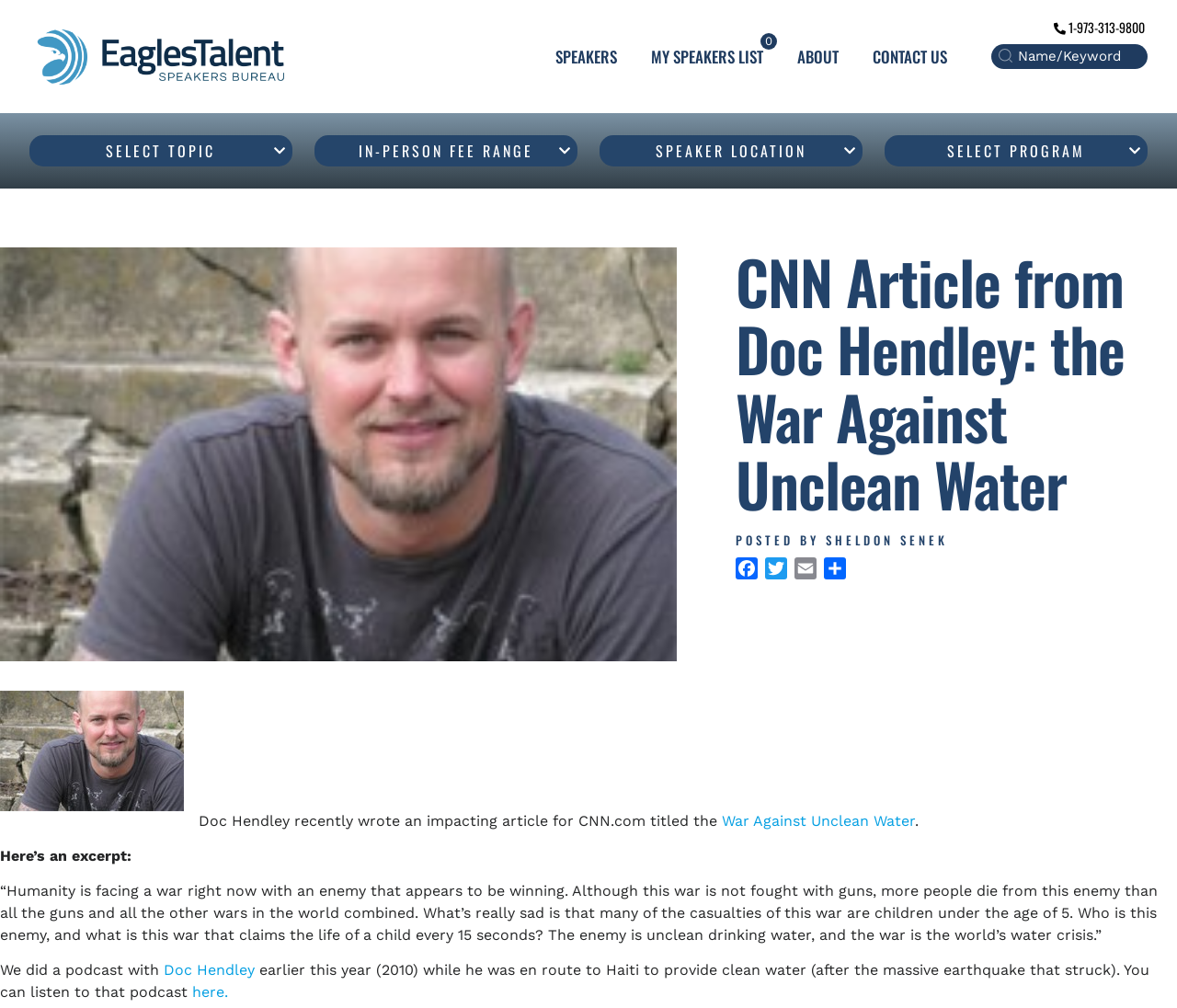Please predict the bounding box coordinates (top-left x, top-left y, bottom-right x, bottom-right y) for the UI element in the screenshot that fits the description: Facebook

[0.625, 0.552, 0.647, 0.581]